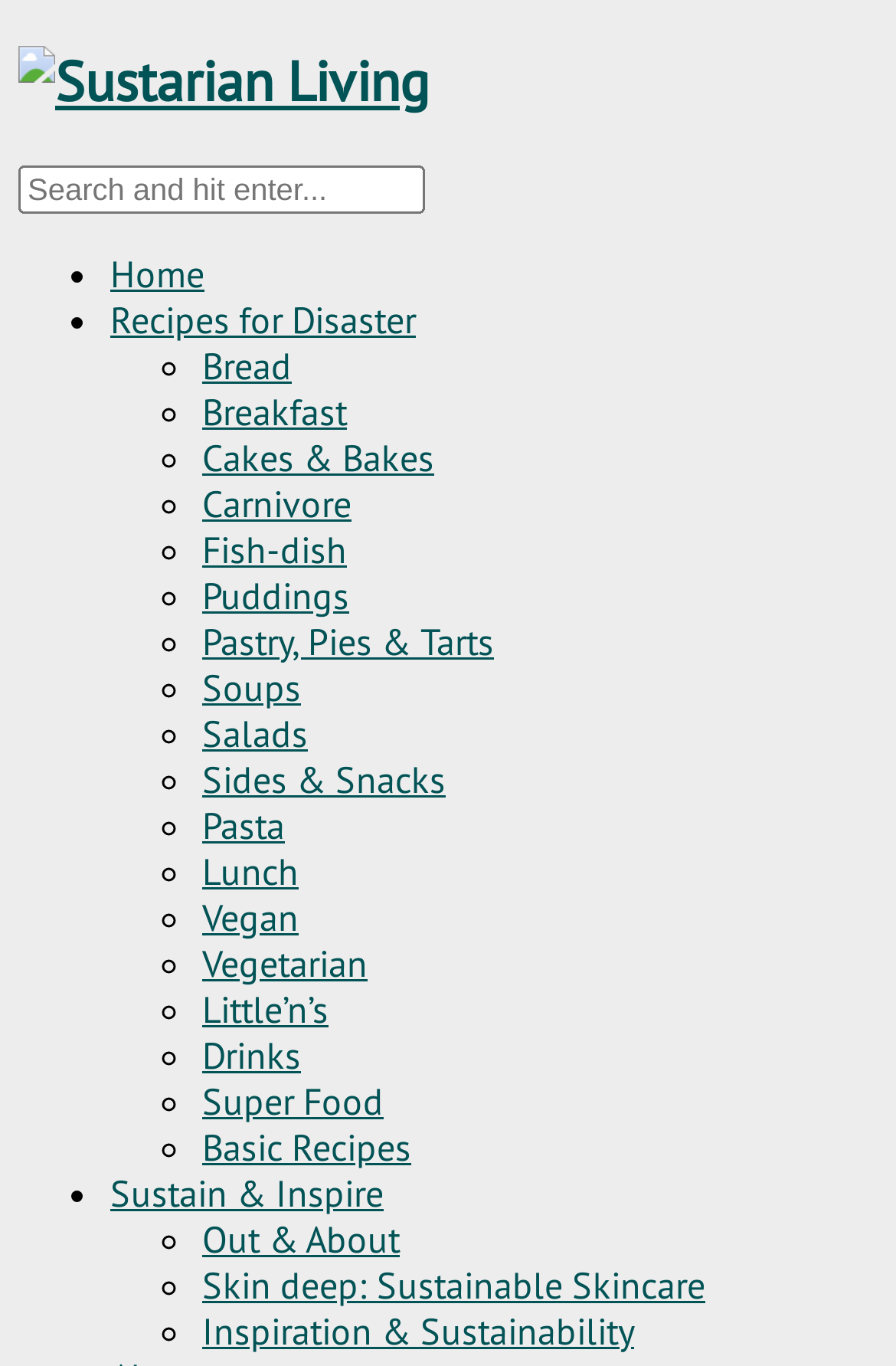What is the purpose of the textbox?
Using the visual information, answer the question in a single word or phrase.

Search